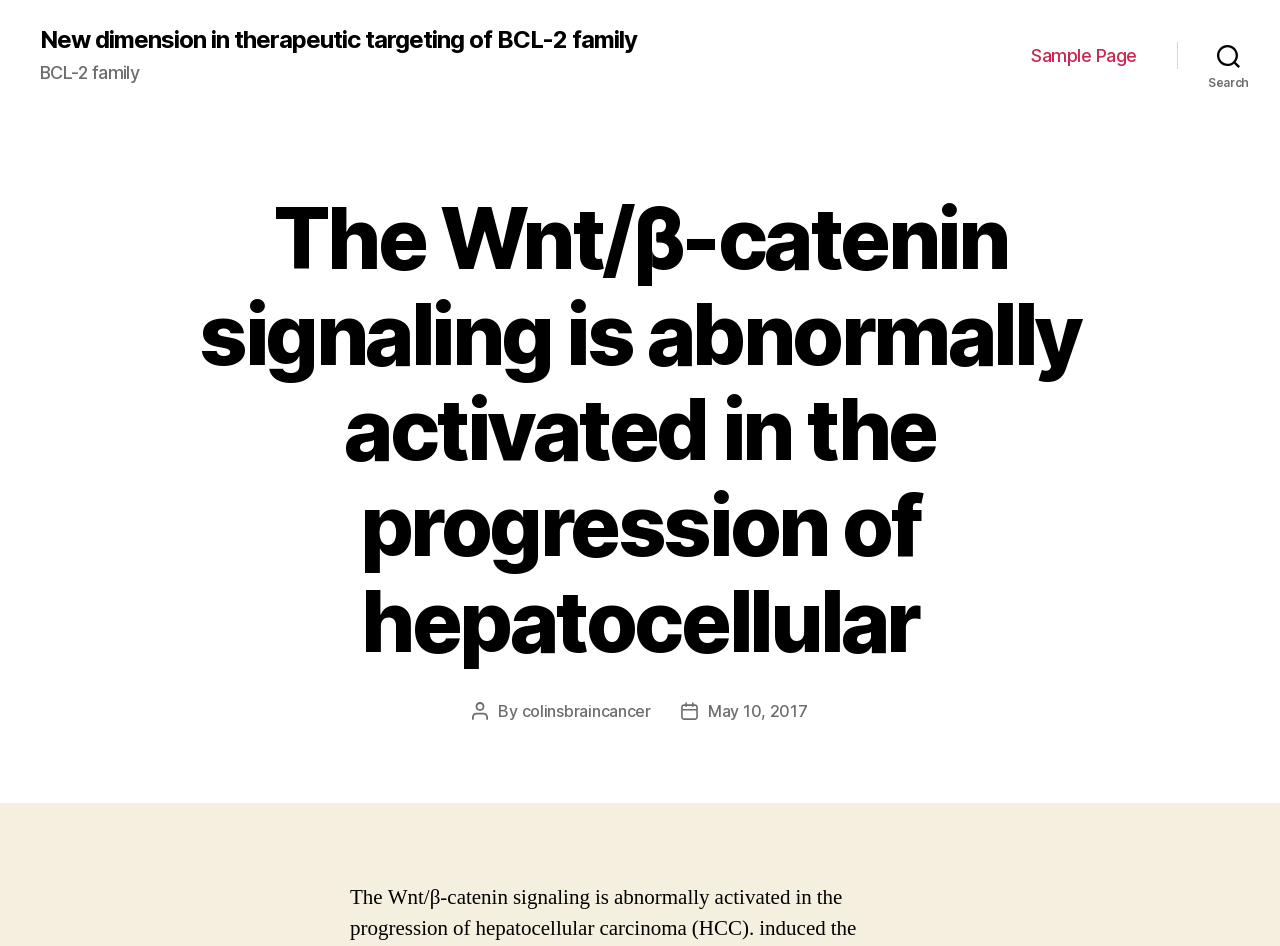What is the name of the author of the post?
Please look at the screenshot and answer in one word or a short phrase.

colinsbraincancer